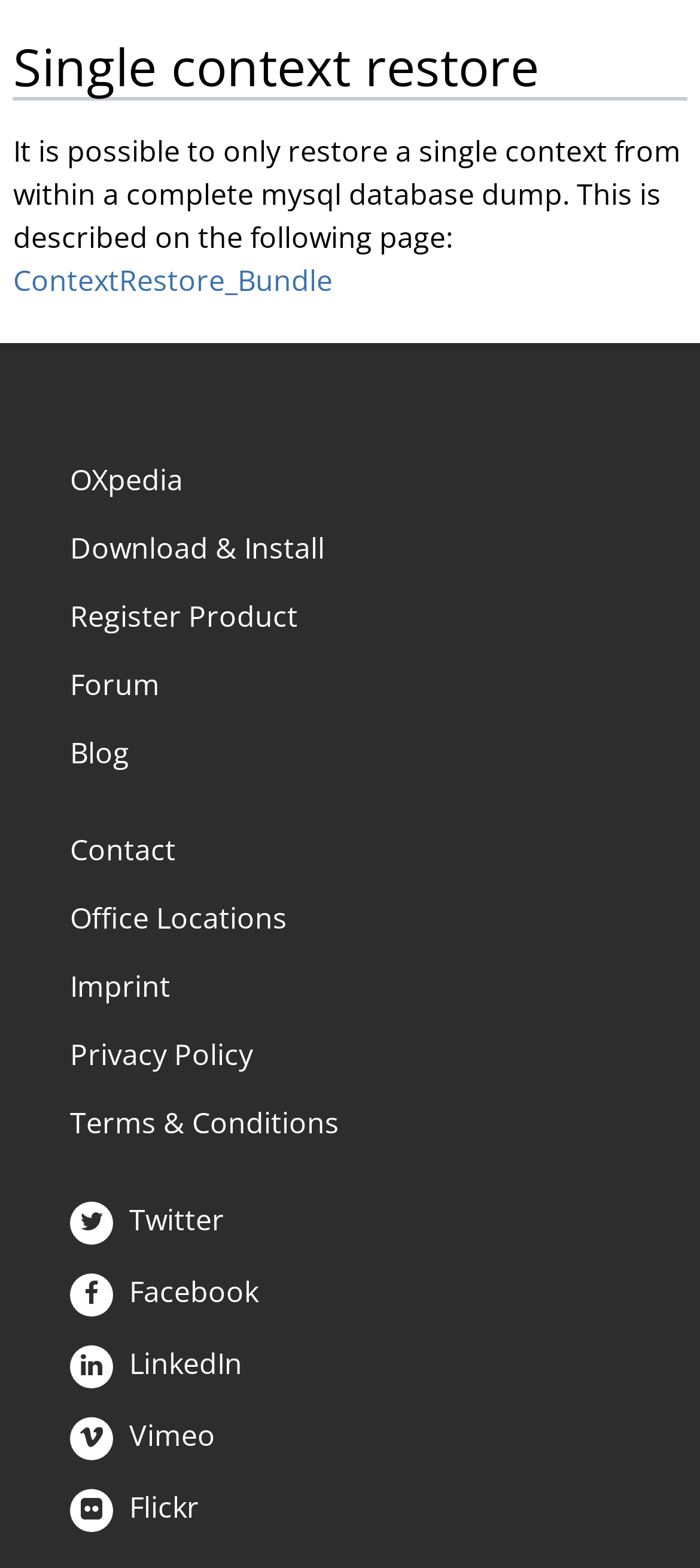Show the bounding box coordinates of the element that should be clicked to complete the task: "follow the Twitter link".

[0.1, 0.765, 0.321, 0.79]